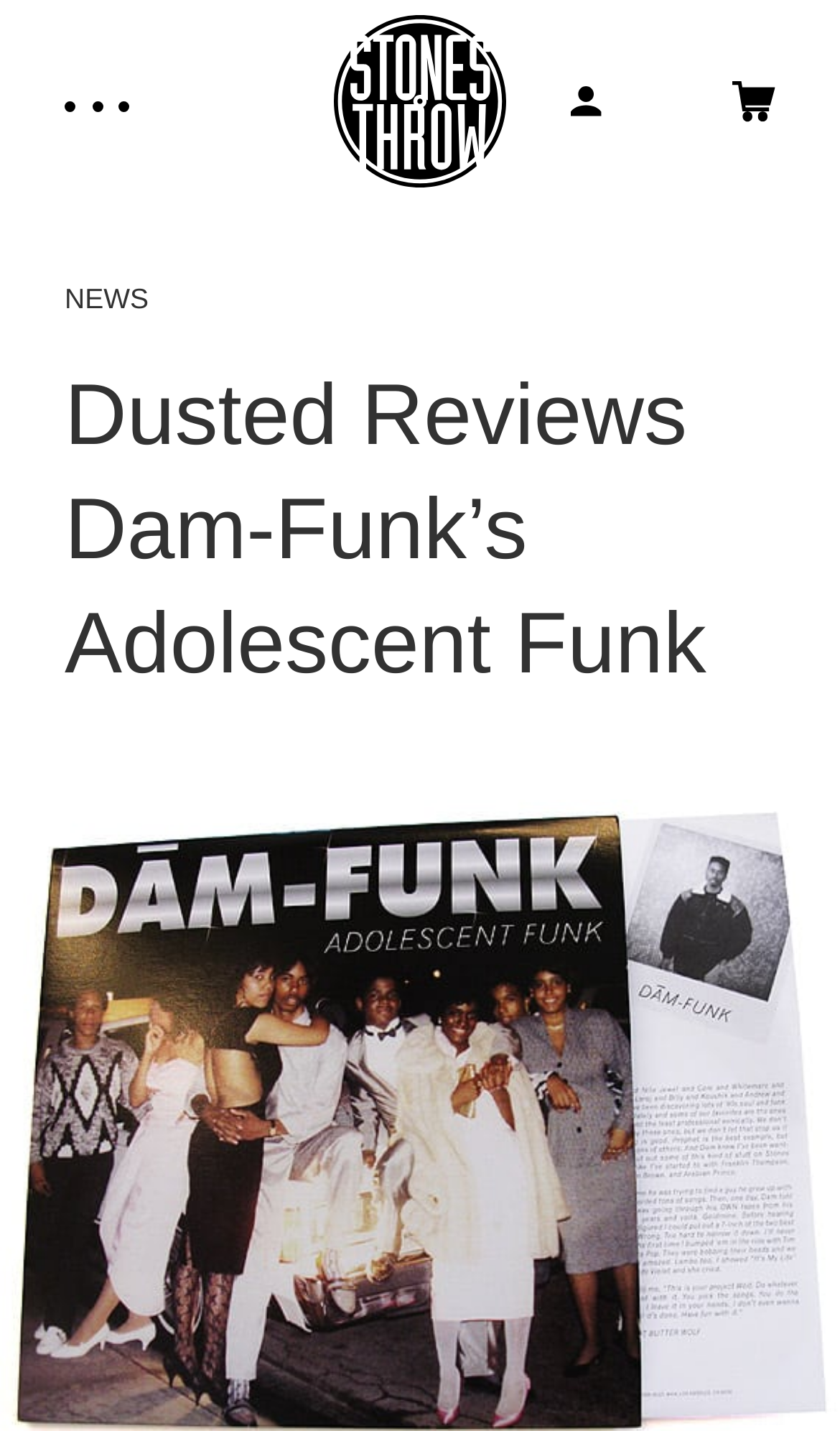Please provide a short answer using a single word or phrase for the question:
What is the purpose of the images on the webpage?

To represent artists